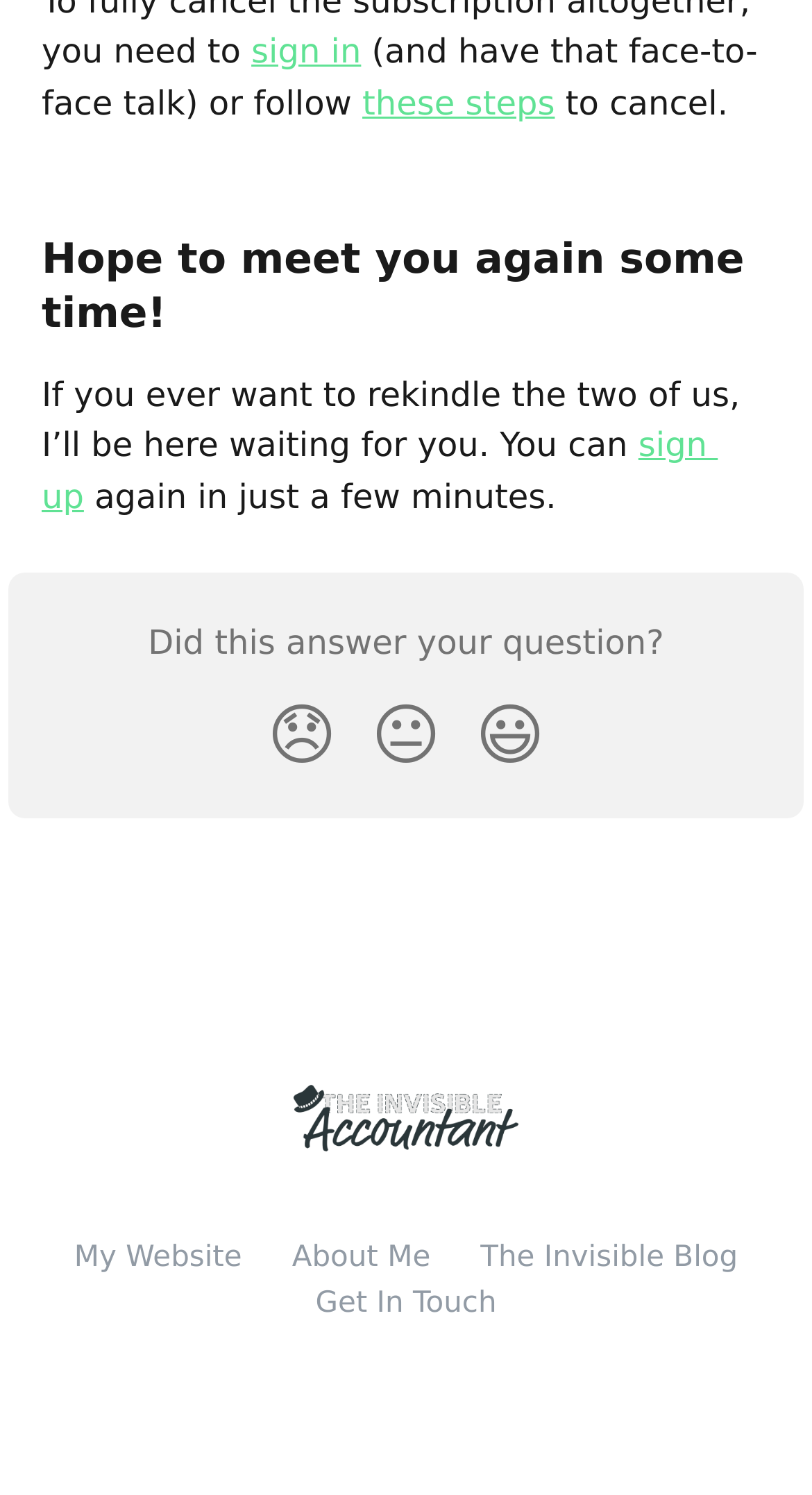How can the user rekindle a connection?
Look at the image and respond with a single word or a short phrase.

By signing up